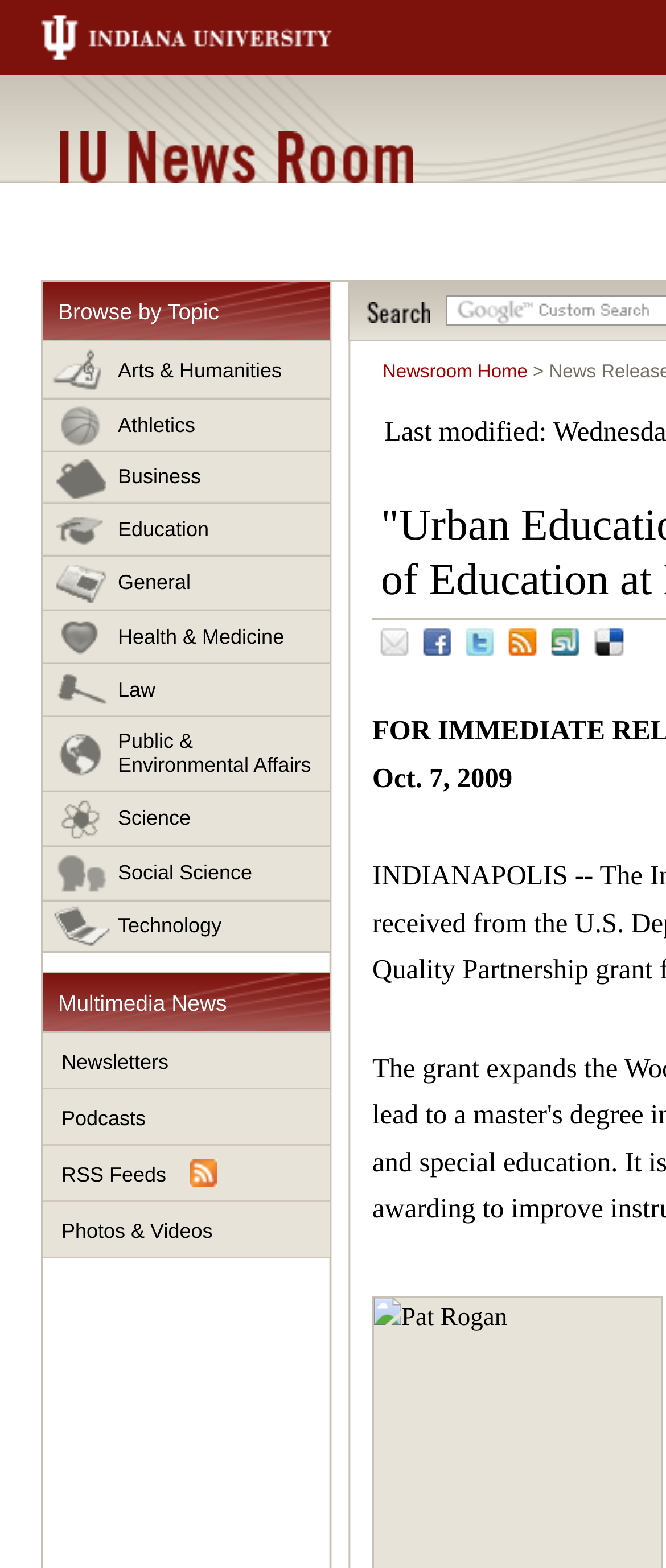How many social media links are there?
Look at the image and respond with a one-word or short-phrase answer.

5